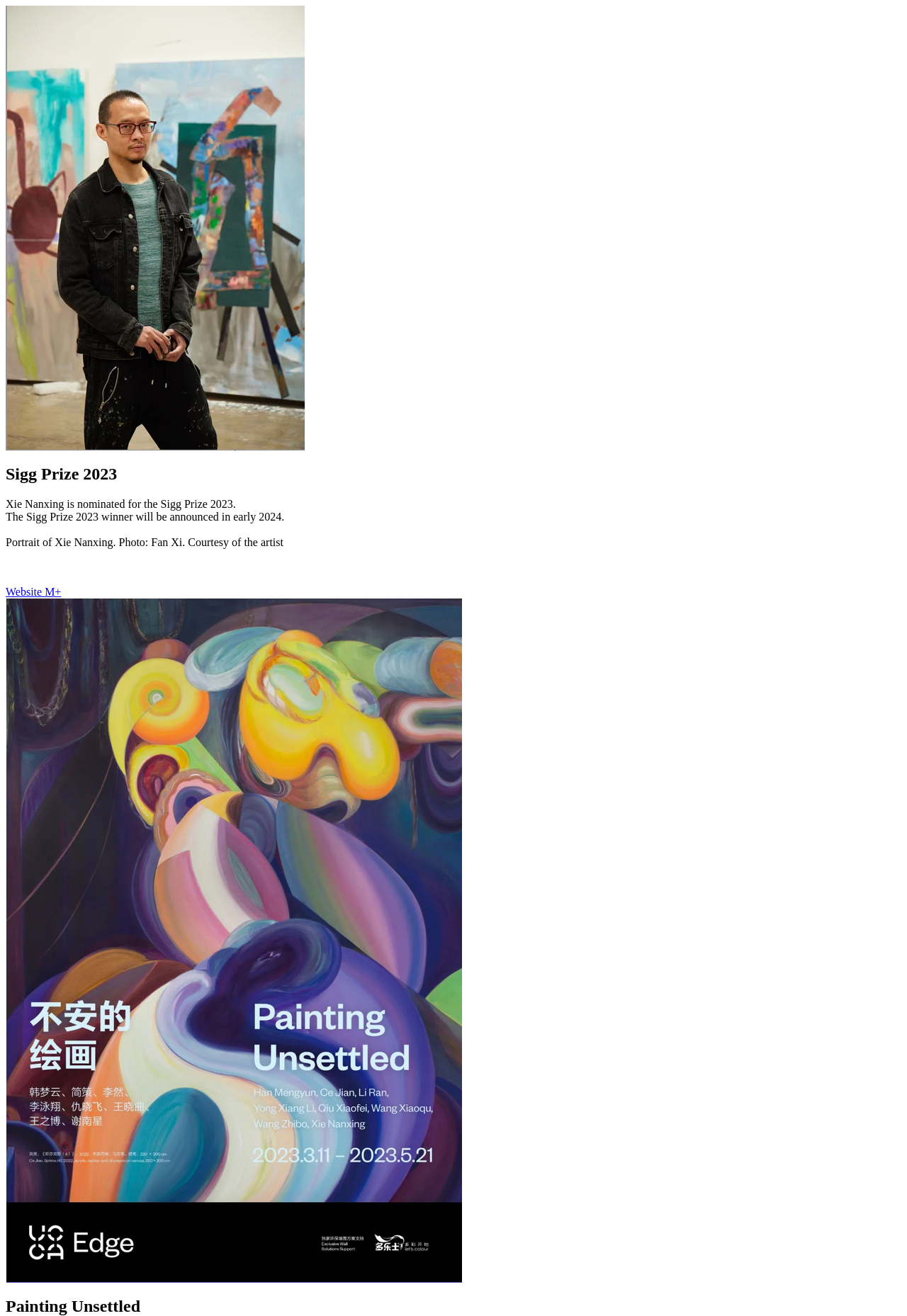How many links are present on the webpage?
Using the screenshot, give a one-word or short phrase answer.

3